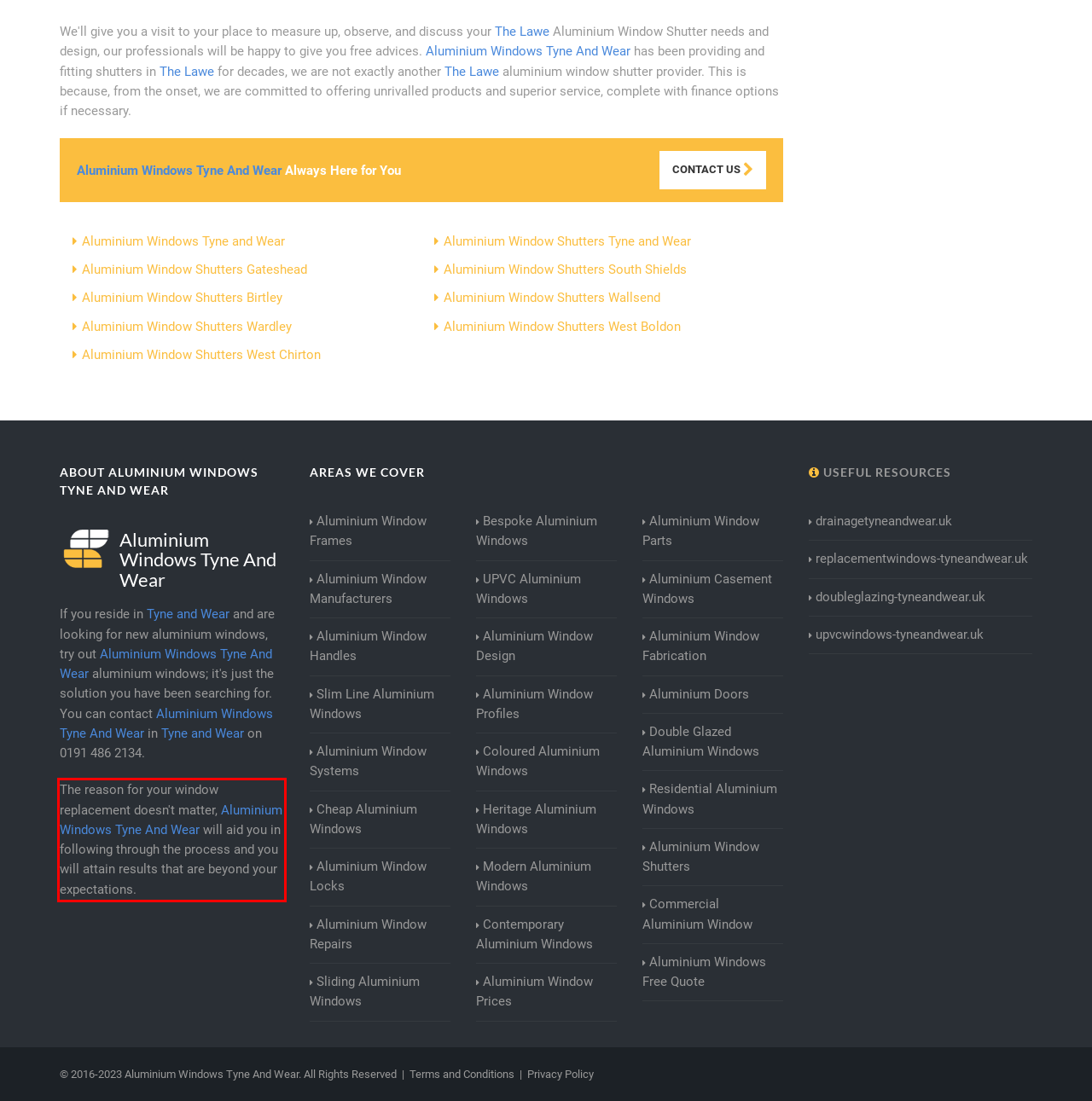Given a webpage screenshot, locate the red bounding box and extract the text content found inside it.

The reason for your window replacement doesn't matter, Aluminium Windows Tyne And Wear will aid you in following through the process and you will attain results that are beyond your expectations.